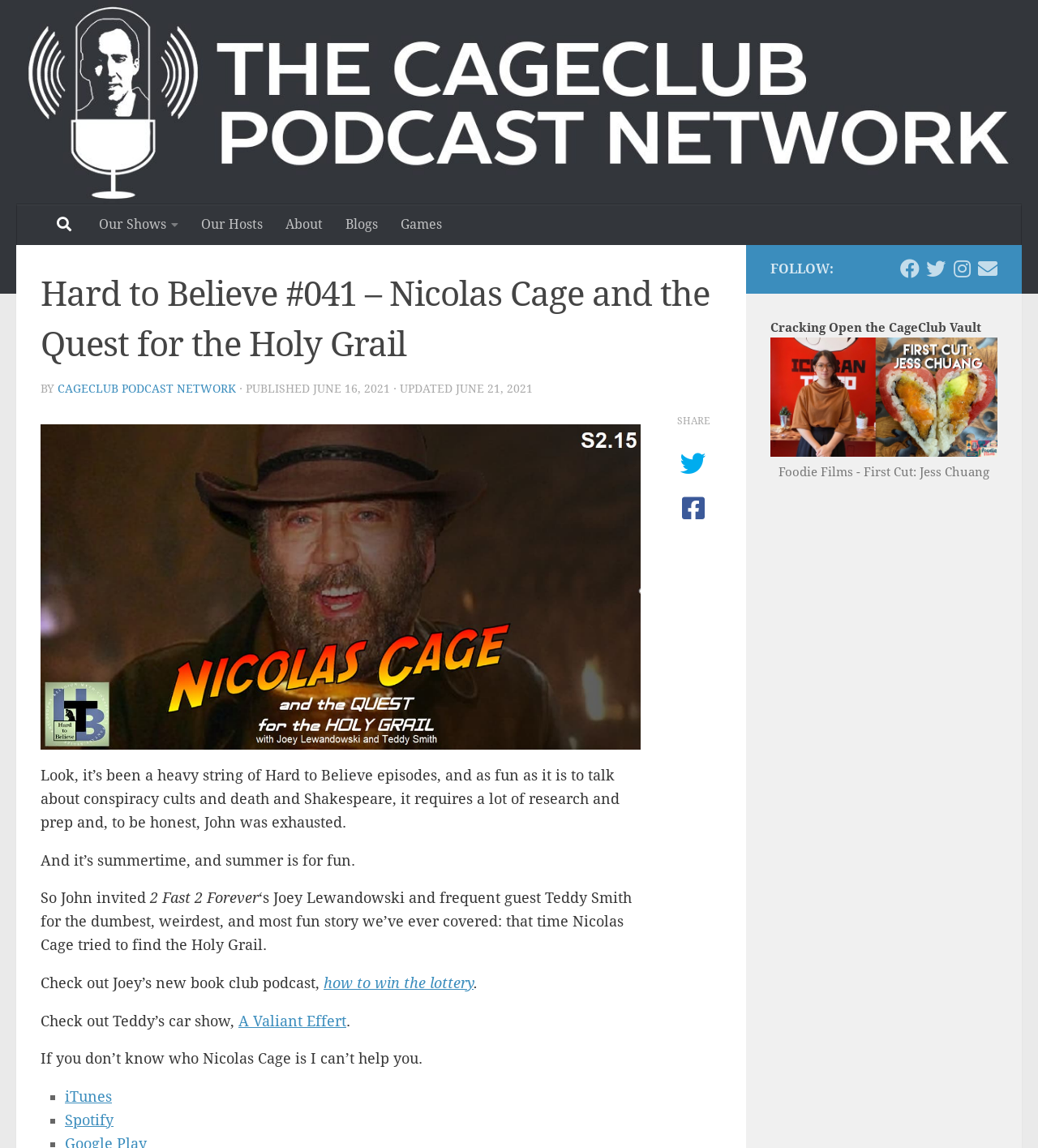What is the shape of the icon next to the 'SHARE' text?
From the image, respond with a single word or phrase.

square